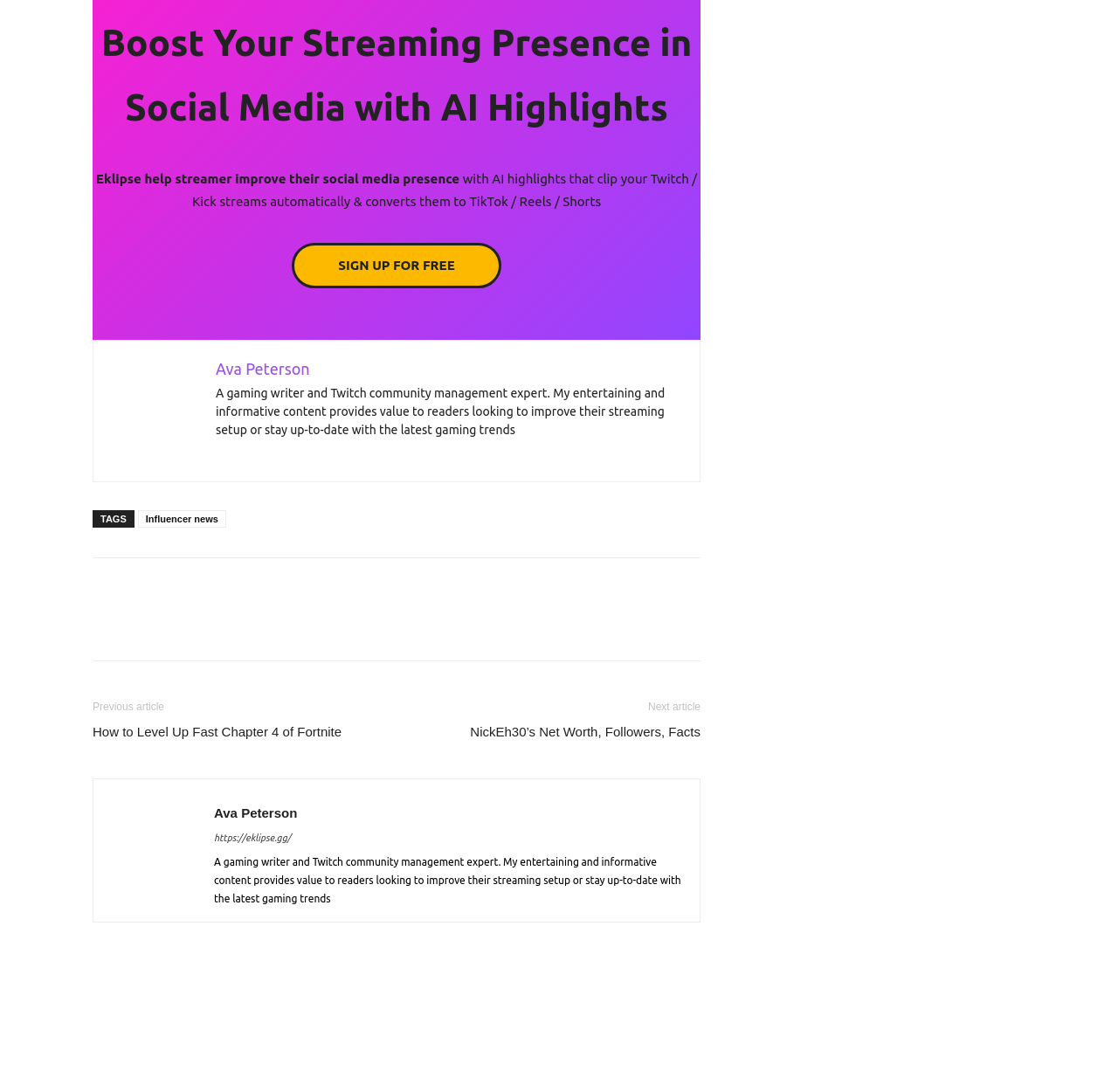Please identify the bounding box coordinates for the region that you need to click to follow this instruction: "Go to Eklipse.gg".

[0.191, 0.762, 0.26, 0.772]